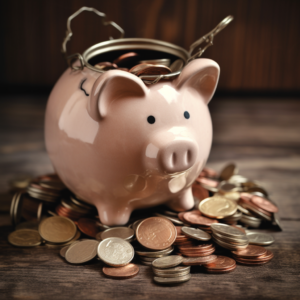Respond to the following question using a concise word or phrase: 
What is the background of the image?

Wooden